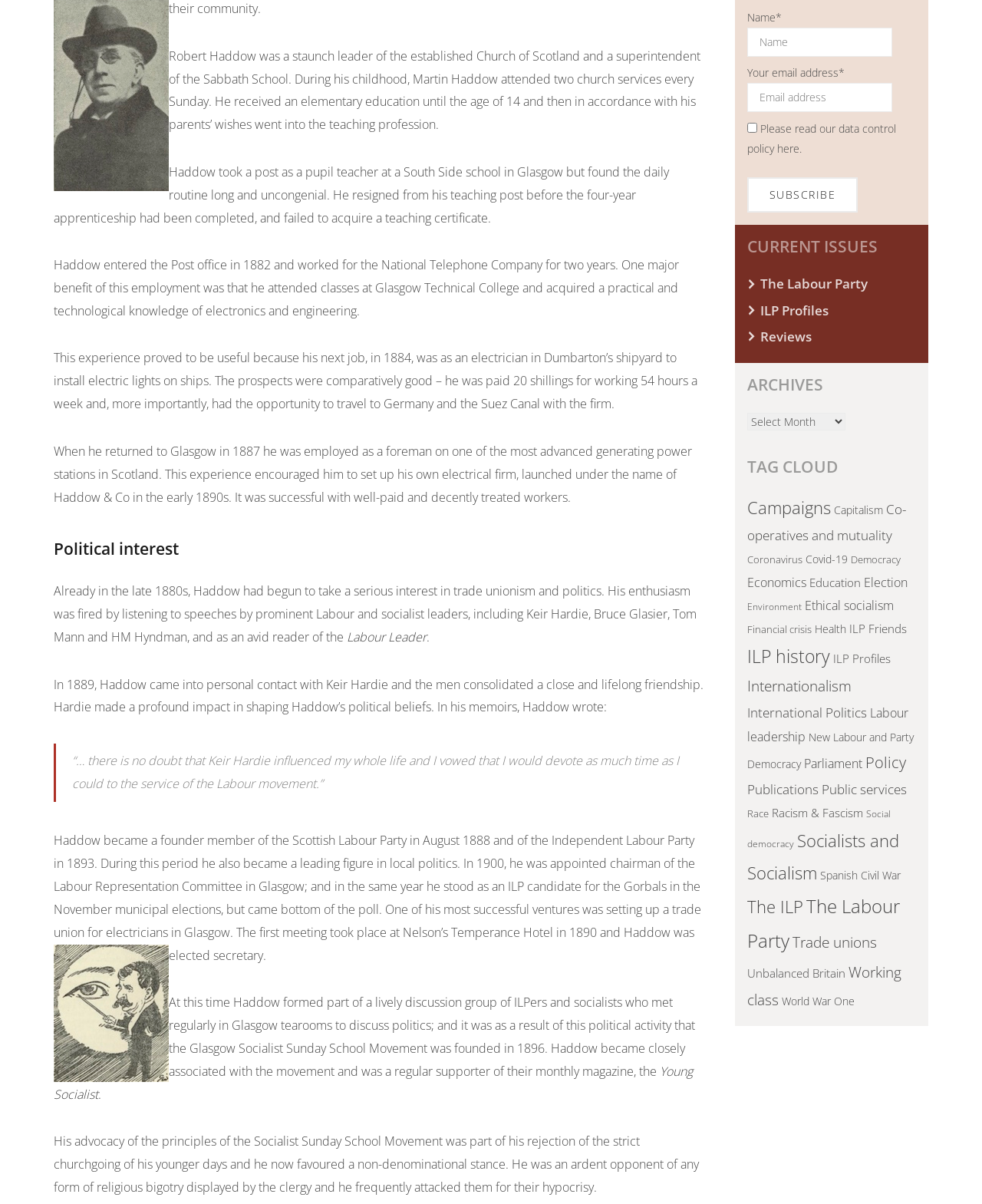Determine the bounding box coordinates for the UI element described. Format the coordinates as (top-left x, top-left y, bottom-right x, bottom-right y) and ensure all values are between 0 and 1. Element description: International Politics

[0.761, 0.584, 0.883, 0.599]